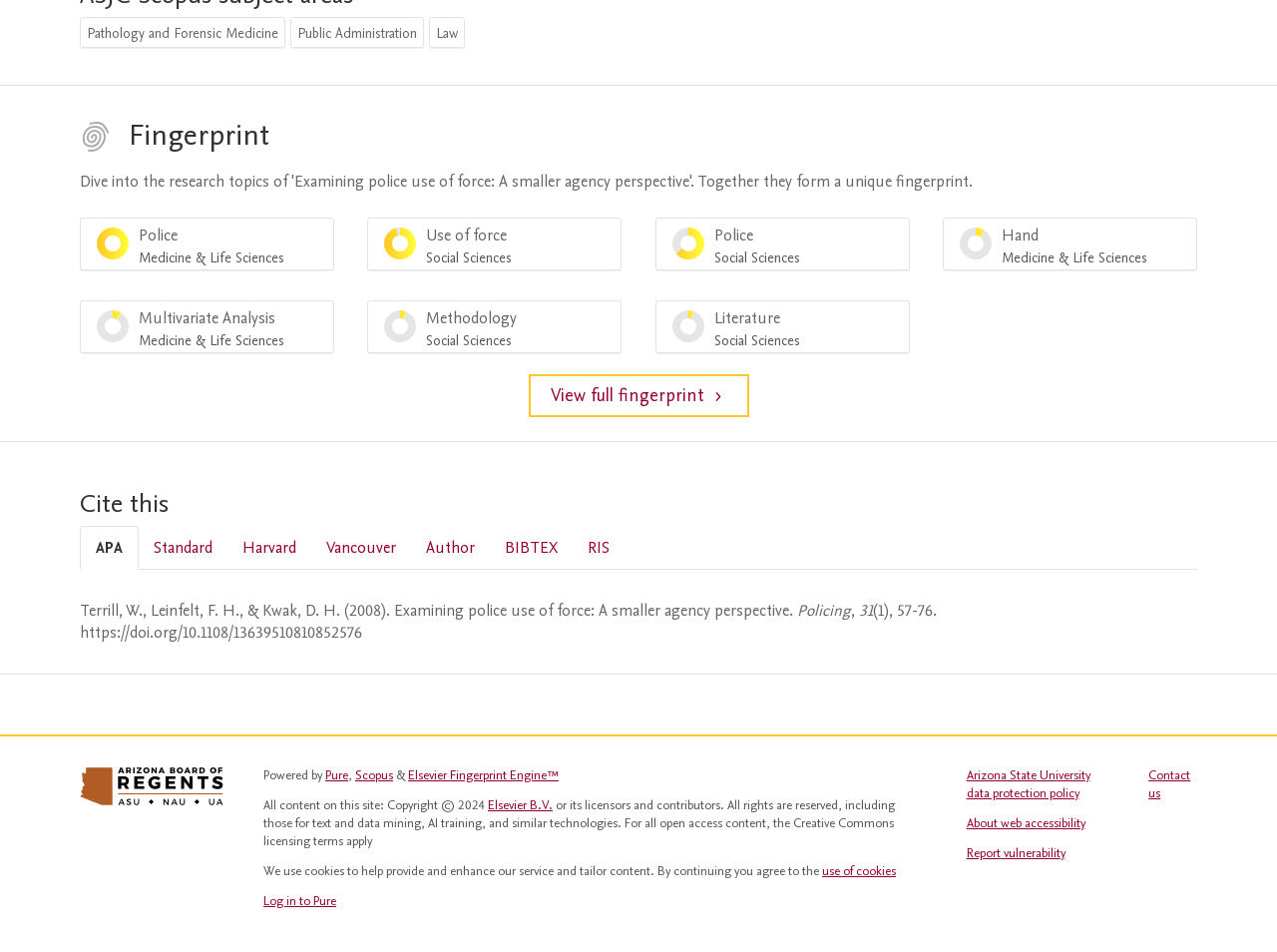What is the citation style currently selected?
Provide a detailed and extensive answer to the question.

The citation style currently selected is 'APA' which is indicated by the tab element 'APA' with a selected: True attribute. This suggests that the webpage is currently displaying the citation in APA style.